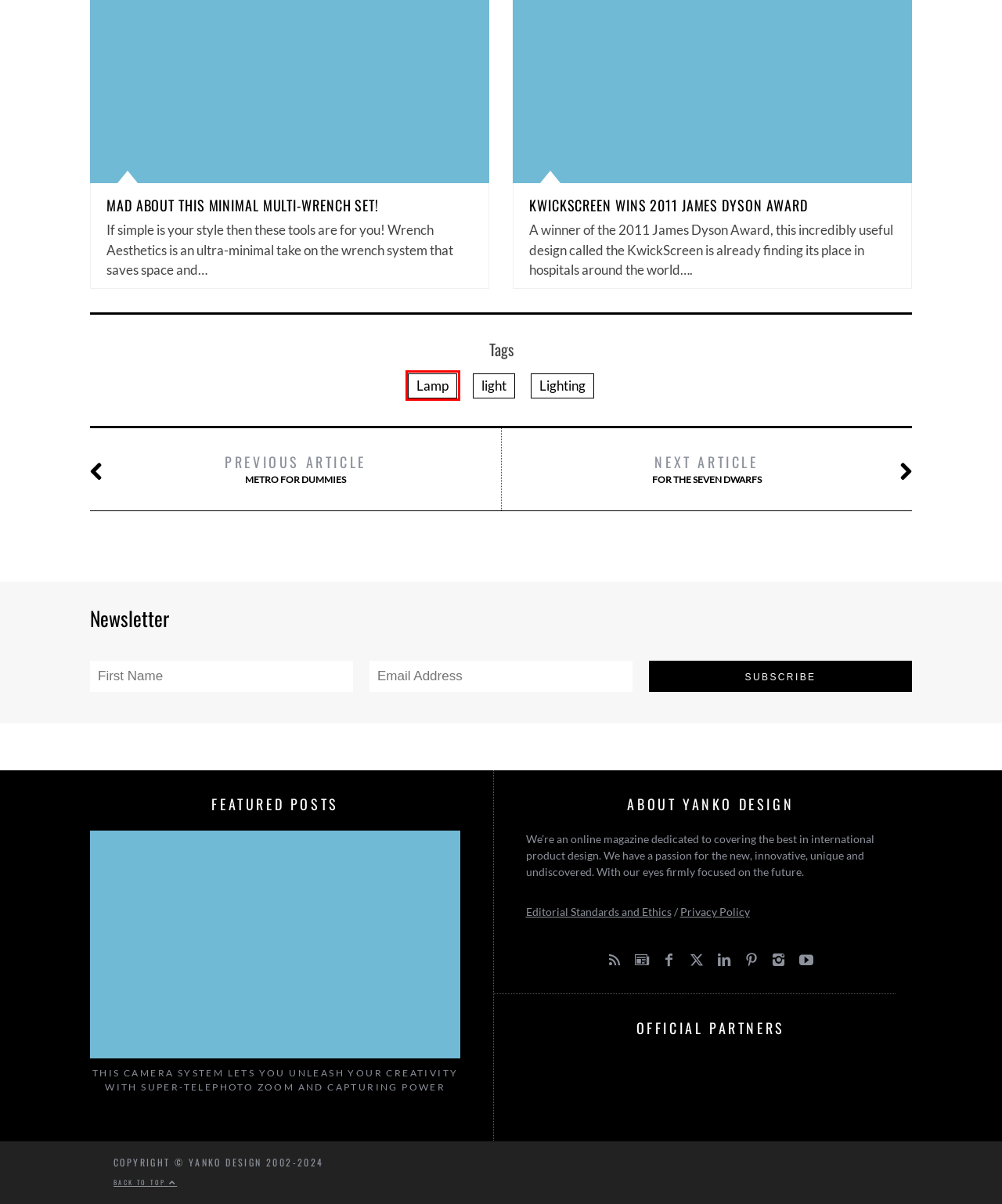Analyze the webpage screenshot with a red bounding box highlighting a UI element. Select the description that best matches the new webpage after clicking the highlighted element. Here are the options:
A. KwickScreen Wins 2011 James Dyson Award - Yanko Design
B. light - Yanko Design
C. Editorial Standards and Ethics - Yanko Design
D. For The Seven Dwarfs - Yanko Design
E. Mad About this Minimal Multi-wrench Set! - Yanko Design
F. Lamp - Yanko Design
G. Metro for Dummies - Yanko Design
H. Product Design - Yanko Design

F